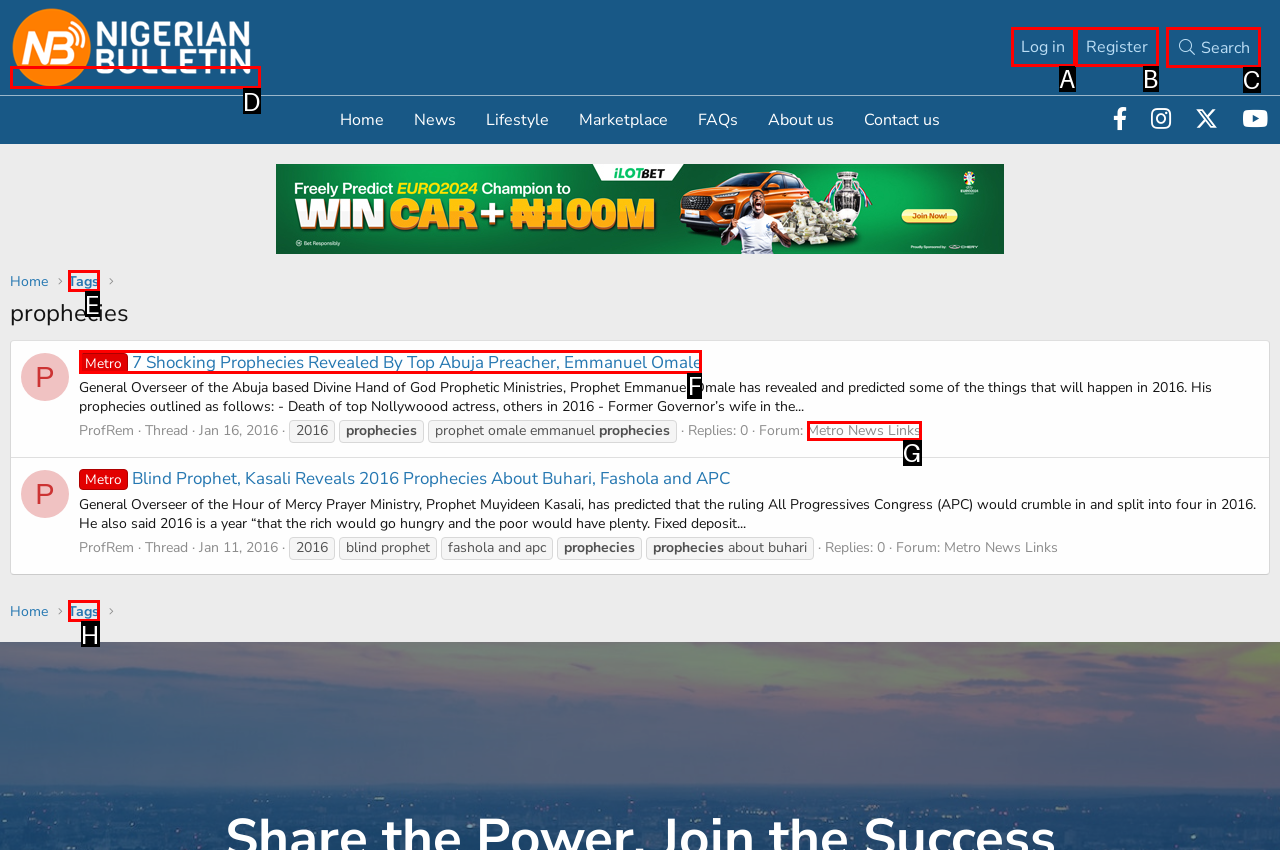Determine which HTML element fits the description: Search. Answer with the letter corresponding to the correct choice.

C